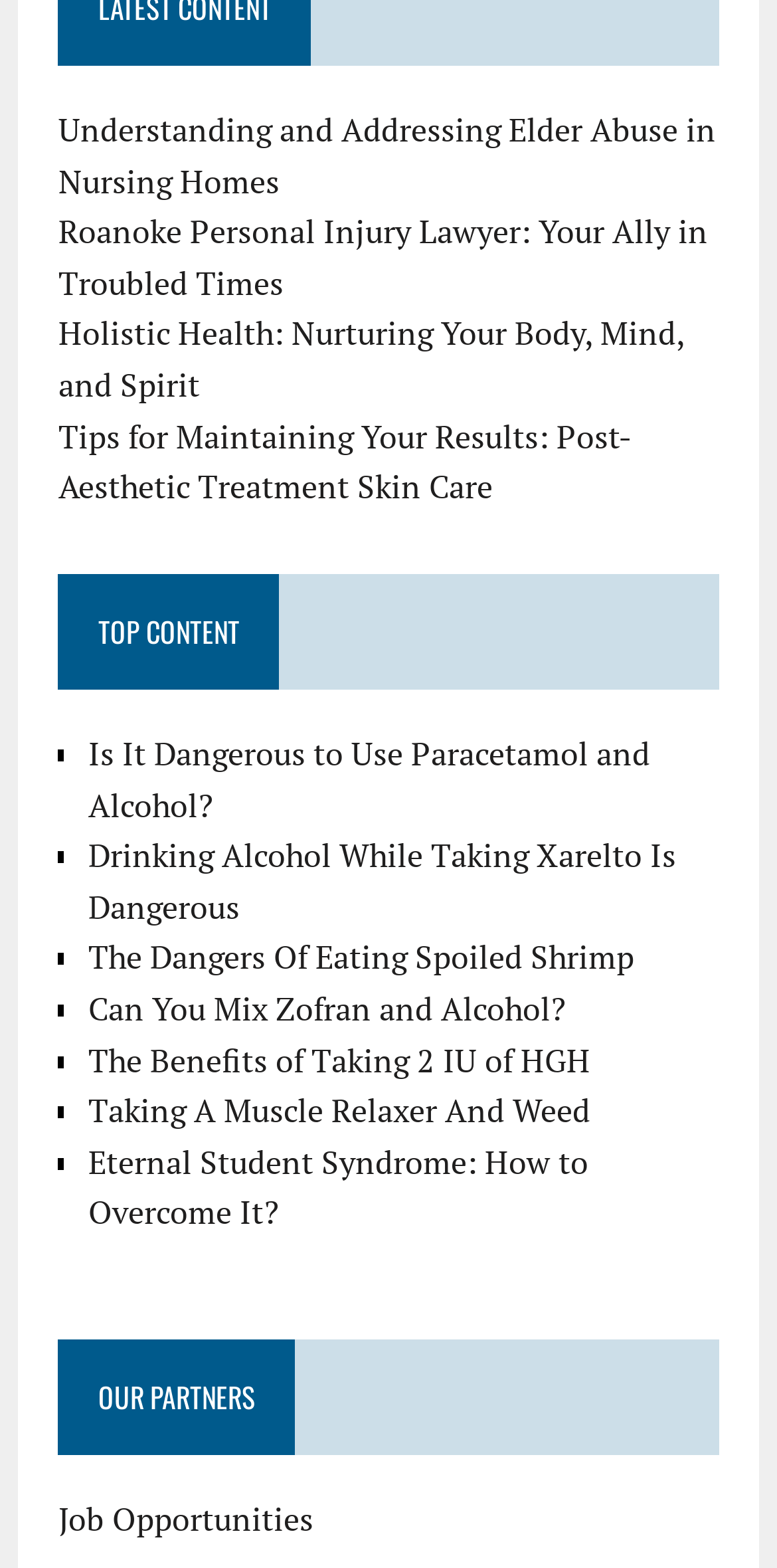Please answer the following question using a single word or phrase: 
What is the first topic listed under TOP CONTENT?

Is It Dangerous to Use Paracetamol and Alcohol?